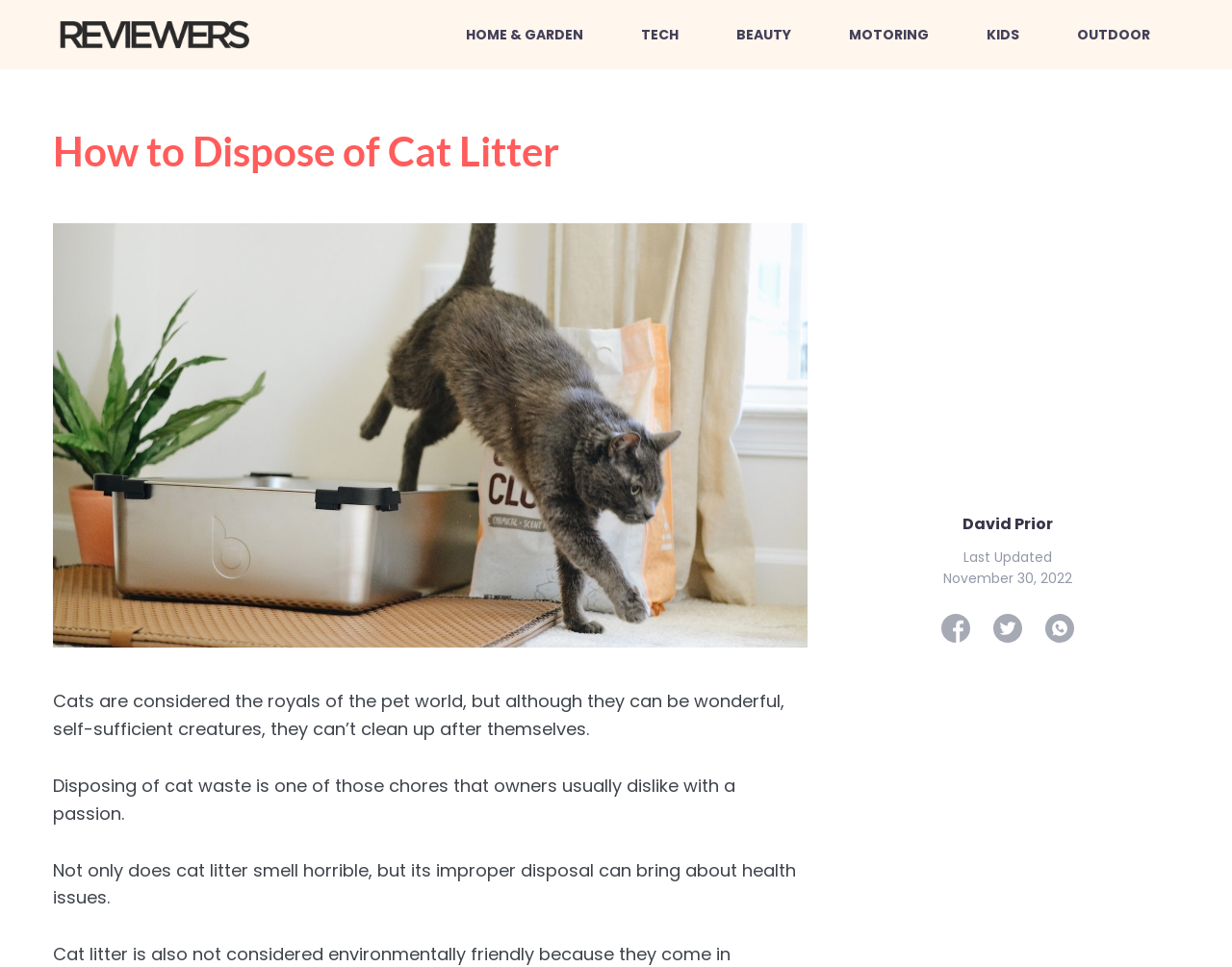Locate the bounding box coordinates of the area that needs to be clicked to fulfill the following instruction: "Click on the image of David". The coordinates should be in the format of four float numbers between 0 and 1, namely [left, top, right, bottom].

[0.795, 0.457, 0.841, 0.517]